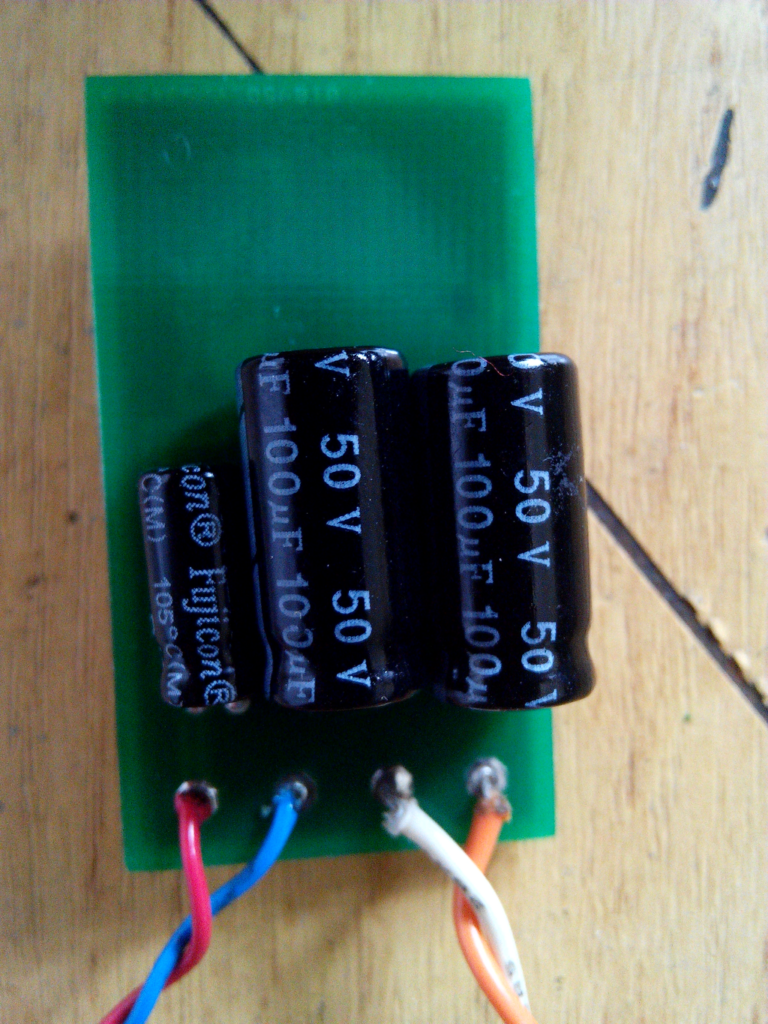How many wires are connected to the circuit?
Based on the visual content, answer with a single word or a brief phrase.

Four